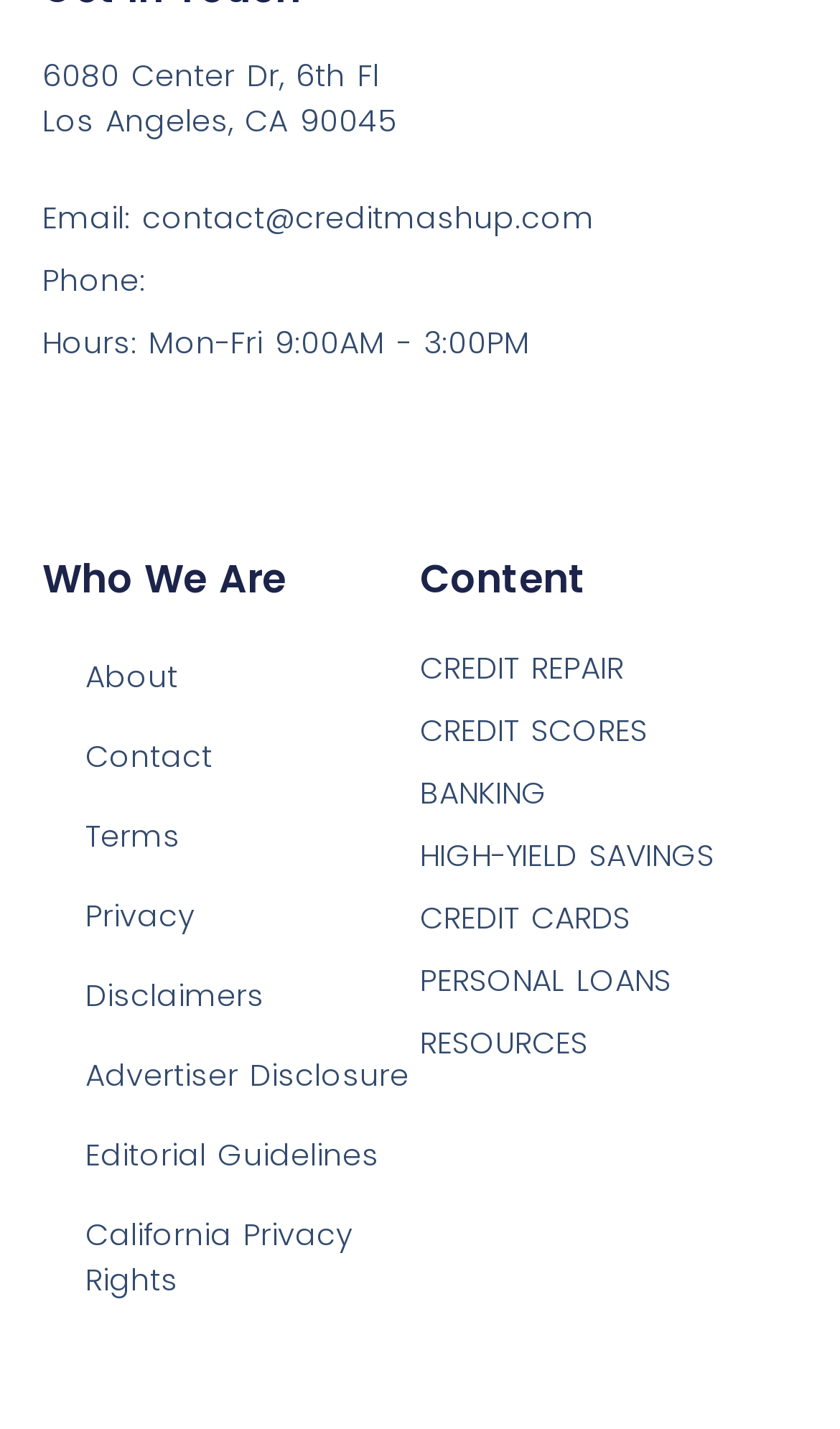Given the element description: "BANKING", predict the bounding box coordinates of the UI element it refers to, using four float numbers between 0 and 1, i.e., [left, top, right, bottom].

[0.5, 0.539, 0.651, 0.571]